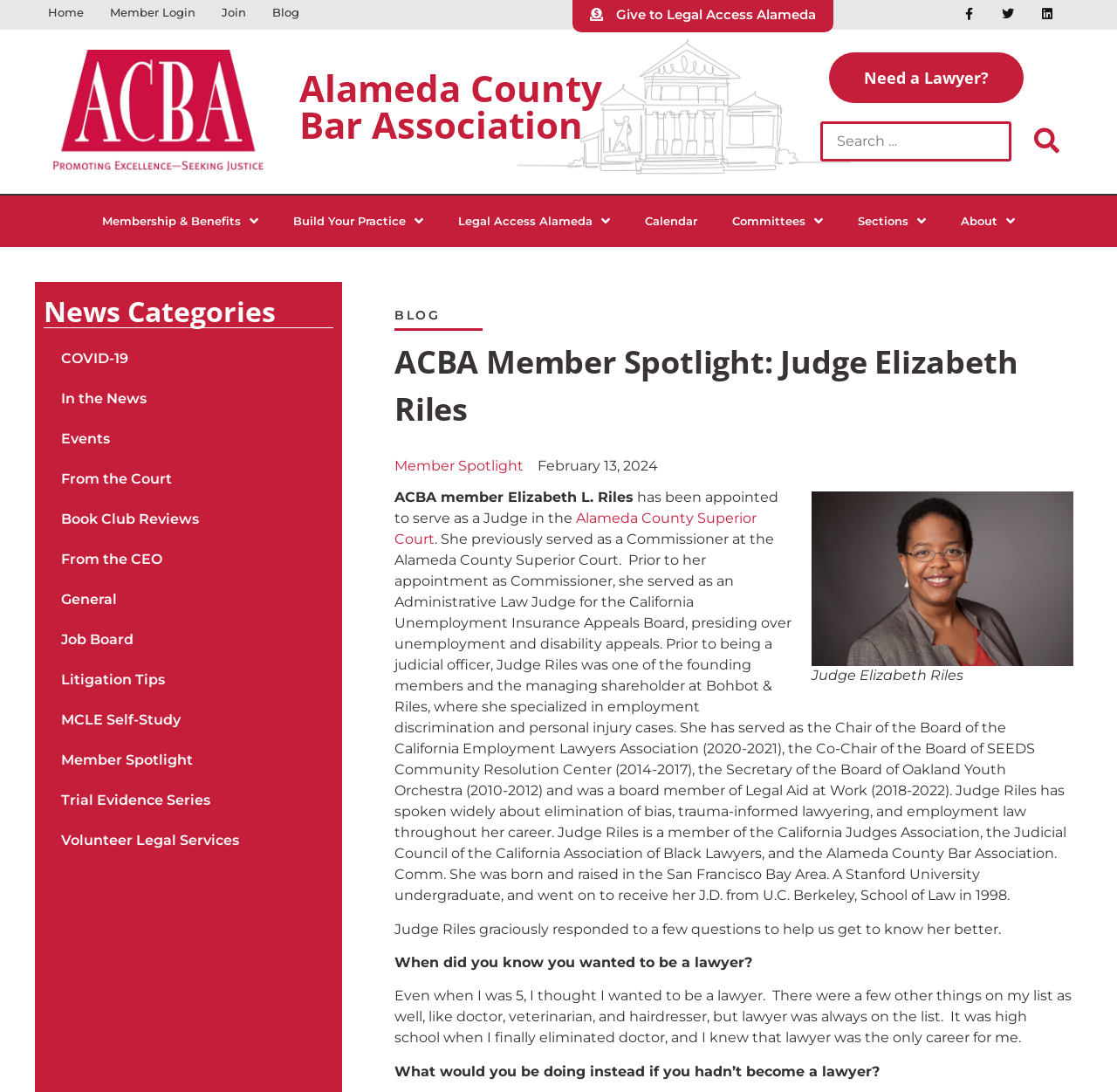Using details from the image, please answer the following question comprehensively:
What was Judge Riles' childhood dream job?

According to the webpage, Judge Riles wanted to be a lawyer even when she was 5 years old, as mentioned in the text 'Even when I was 5, I thought I wanted to be a lawyer. There were a few other things on my list as well, like doctor, veterinarian, and hairdresser, but lawyer was always on the list.'